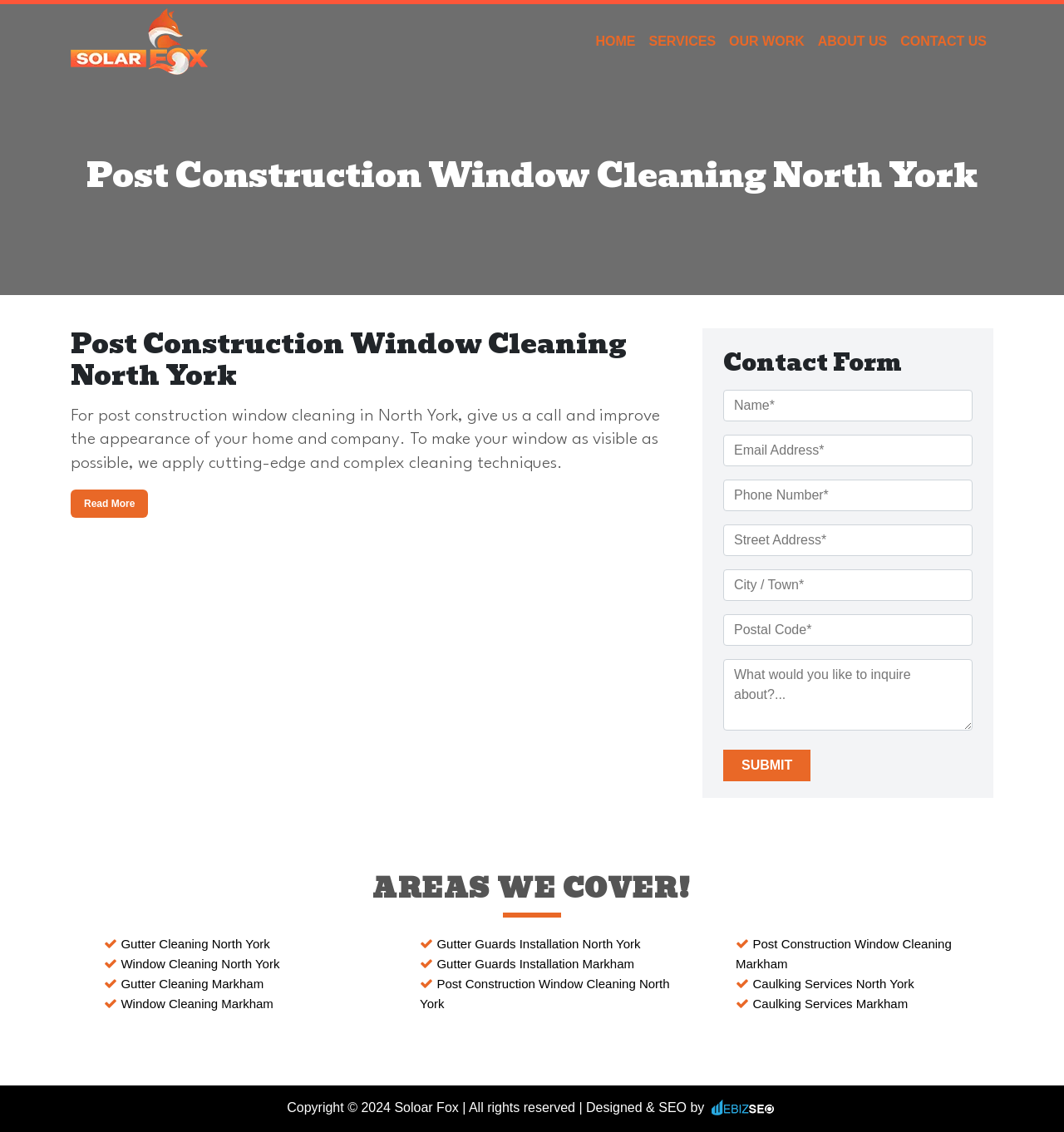How many textboxes are in the contact form?
Refer to the image and provide a thorough answer to the question.

The contact form has 7 textboxes, which are Name, Email Address, Phone Number, Street Address, City / Town, Postal Code, and What would you like to inquire about?...